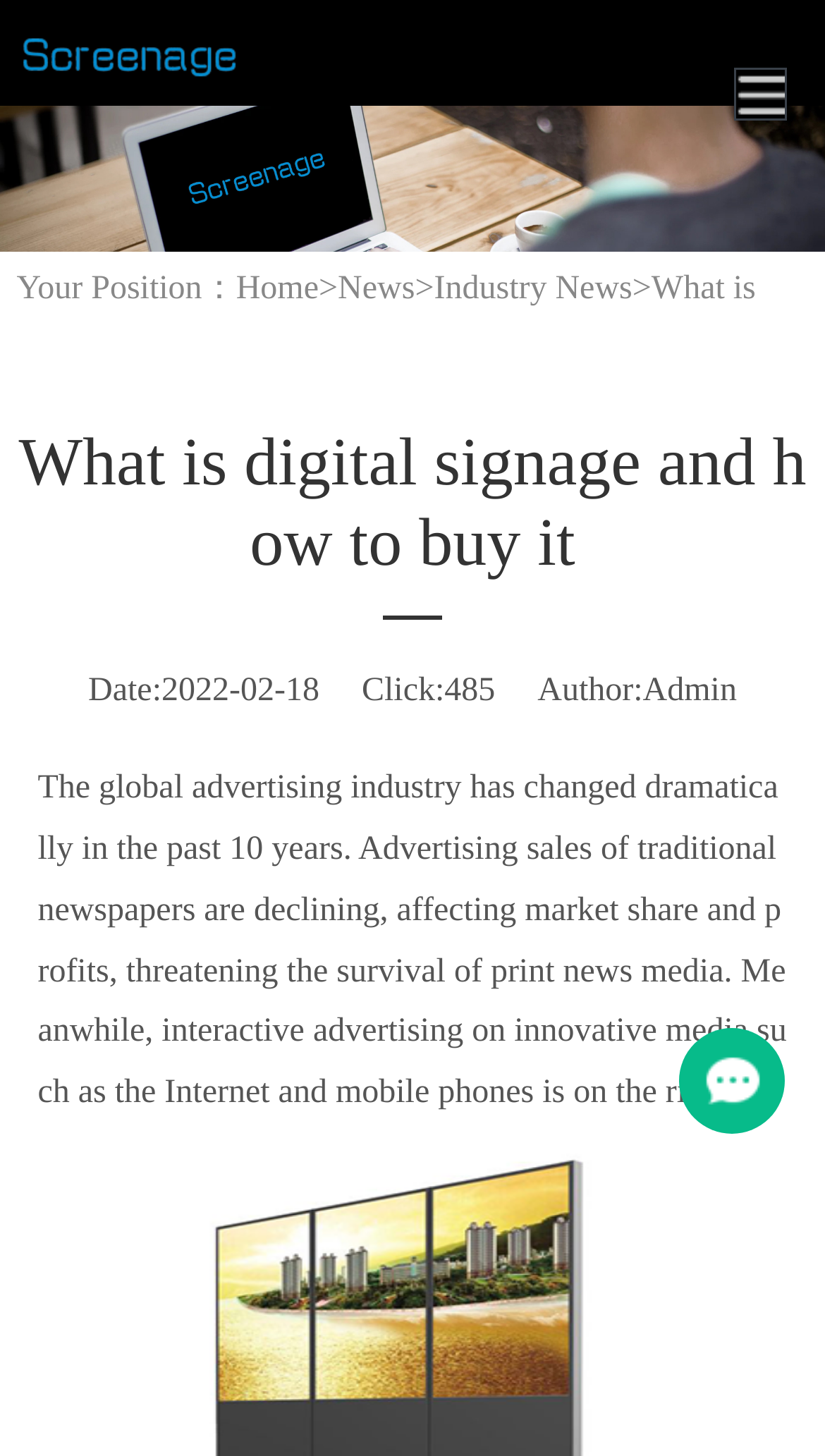Answer this question in one word or a short phrase: What is the date of the article?

2022-02-18